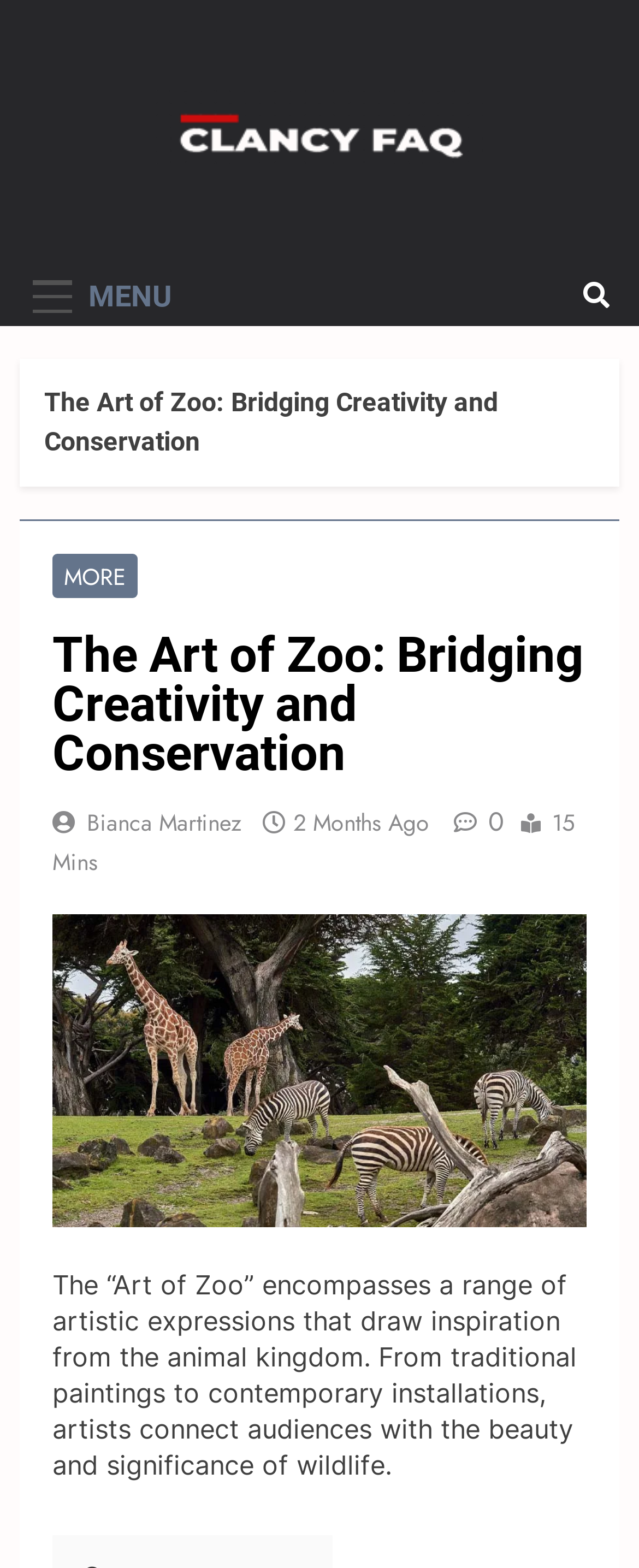Respond with a single word or phrase to the following question:
What type of artistic expressions are mentioned in the article?

traditional paintings to contemporary installations